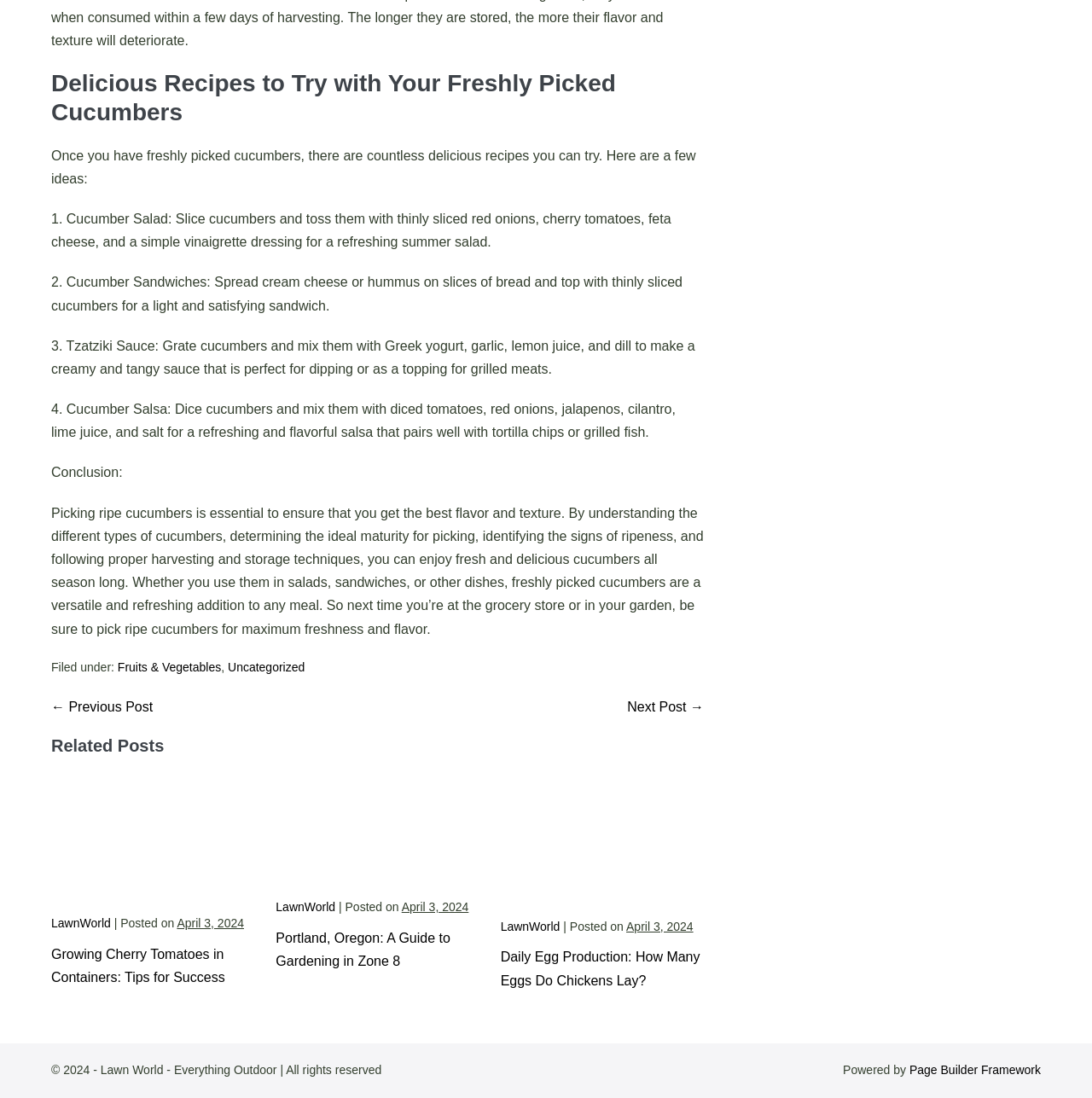Please specify the bounding box coordinates of the clickable region to carry out the following instruction: "Click on the 'Daily Egg Production: How Many Eggs Do Chickens Lay?' link". The coordinates should be four float numbers between 0 and 1, in the format [left, top, right, bottom].

[0.458, 0.865, 0.641, 0.899]